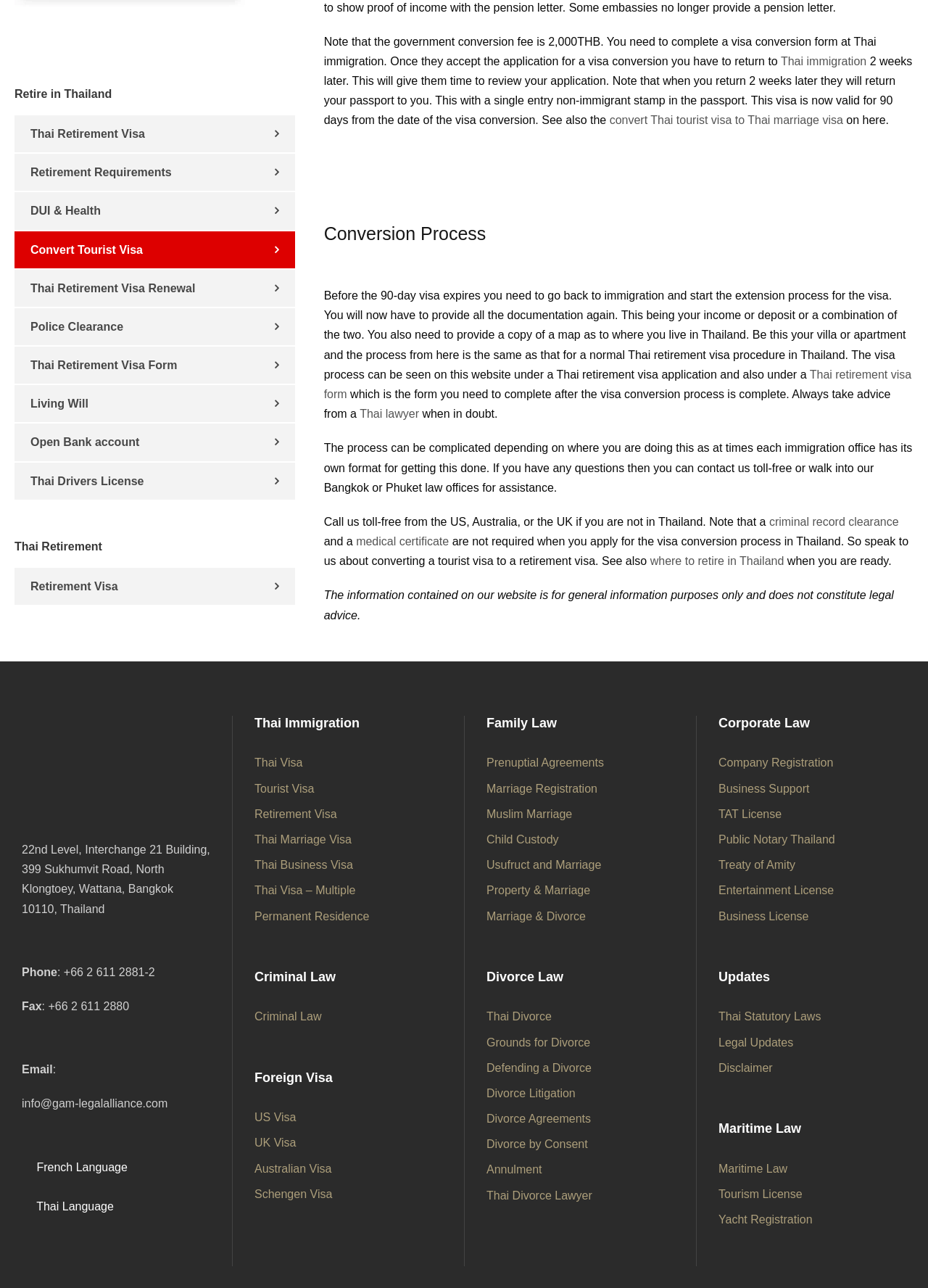Identify the bounding box coordinates of the element that should be clicked to fulfill this task: "Click the 'Thai lawyer' link". The coordinates should be provided as four float numbers between 0 and 1, i.e., [left, top, right, bottom].

[0.388, 0.317, 0.452, 0.326]